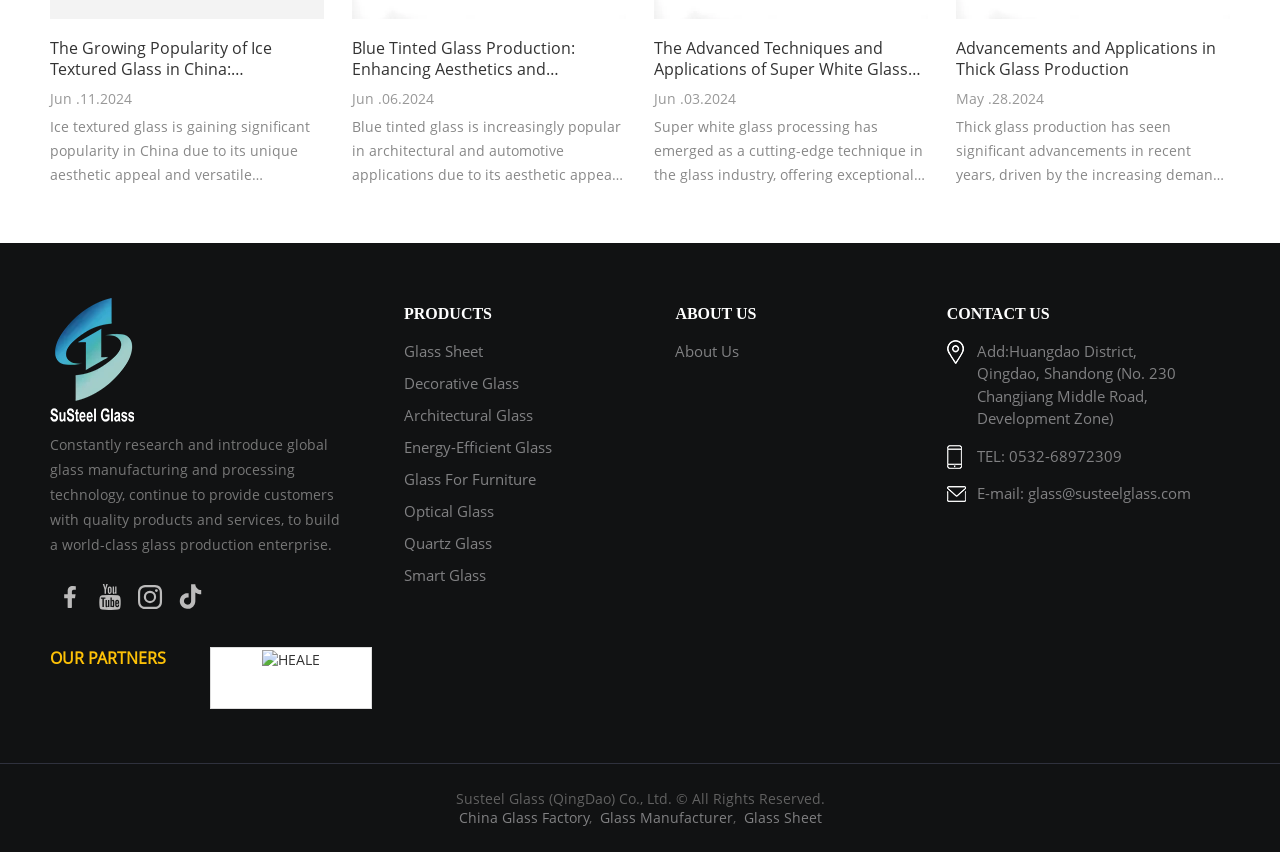What is the contact email address?
By examining the image, provide a one-word or phrase answer.

glass@susteelglass.com